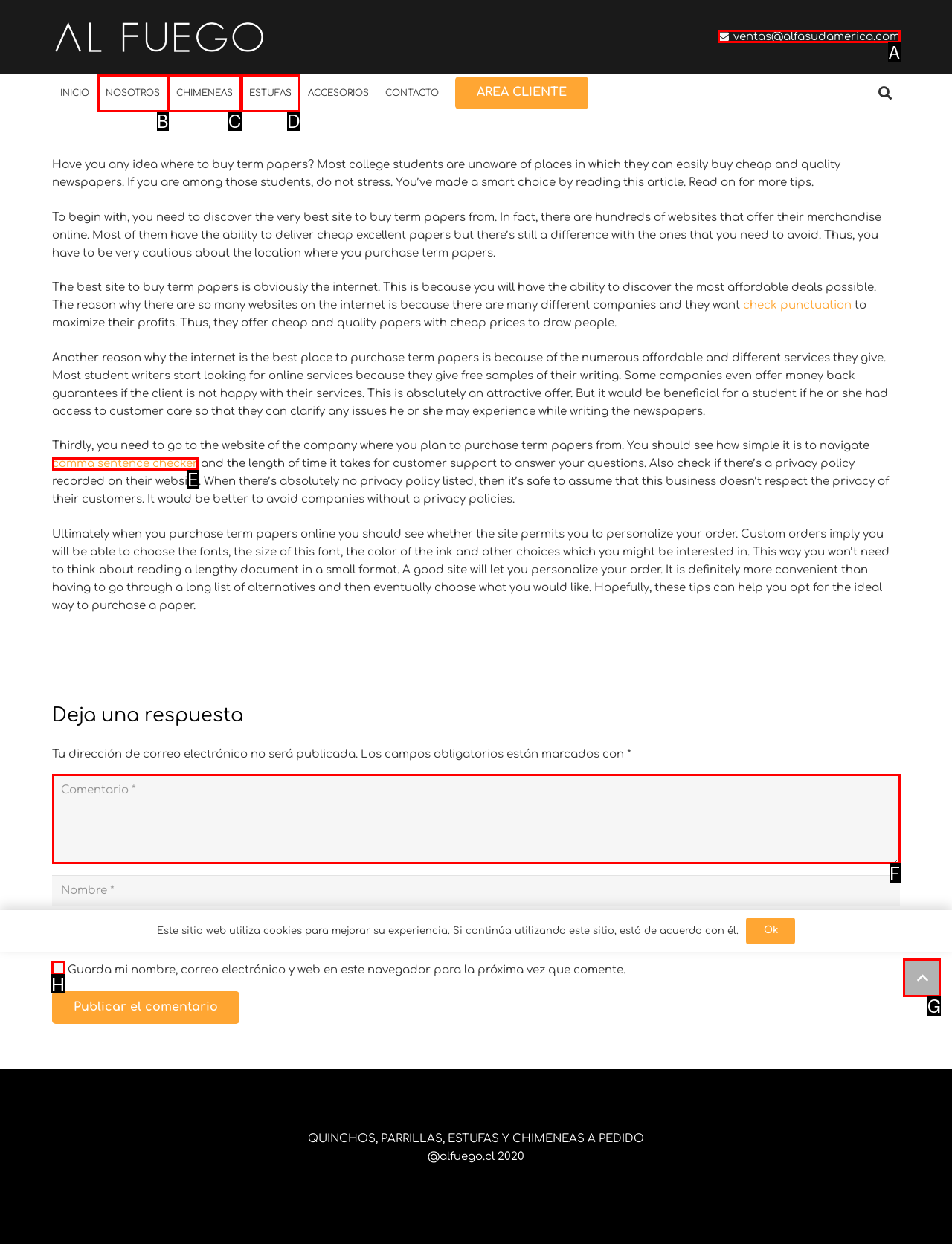Point out the correct UI element to click to carry out this instruction: Click on the 'Volver arriba' link
Answer with the letter of the chosen option from the provided choices directly.

G